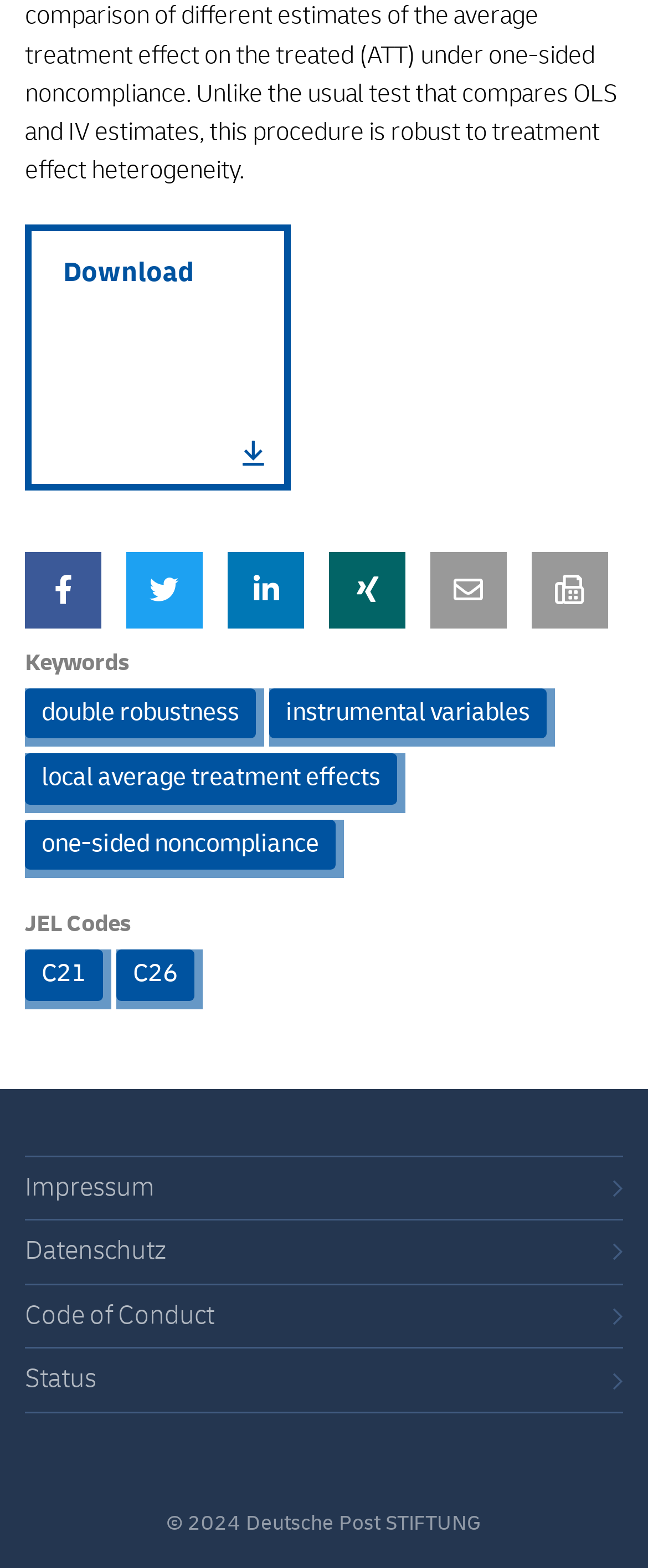Please identify the bounding box coordinates of the element that needs to be clicked to execute the following command: "Go to JEL Codes". Provide the bounding box using four float numbers between 0 and 1, formatted as [left, top, right, bottom].

[0.038, 0.575, 0.962, 0.606]